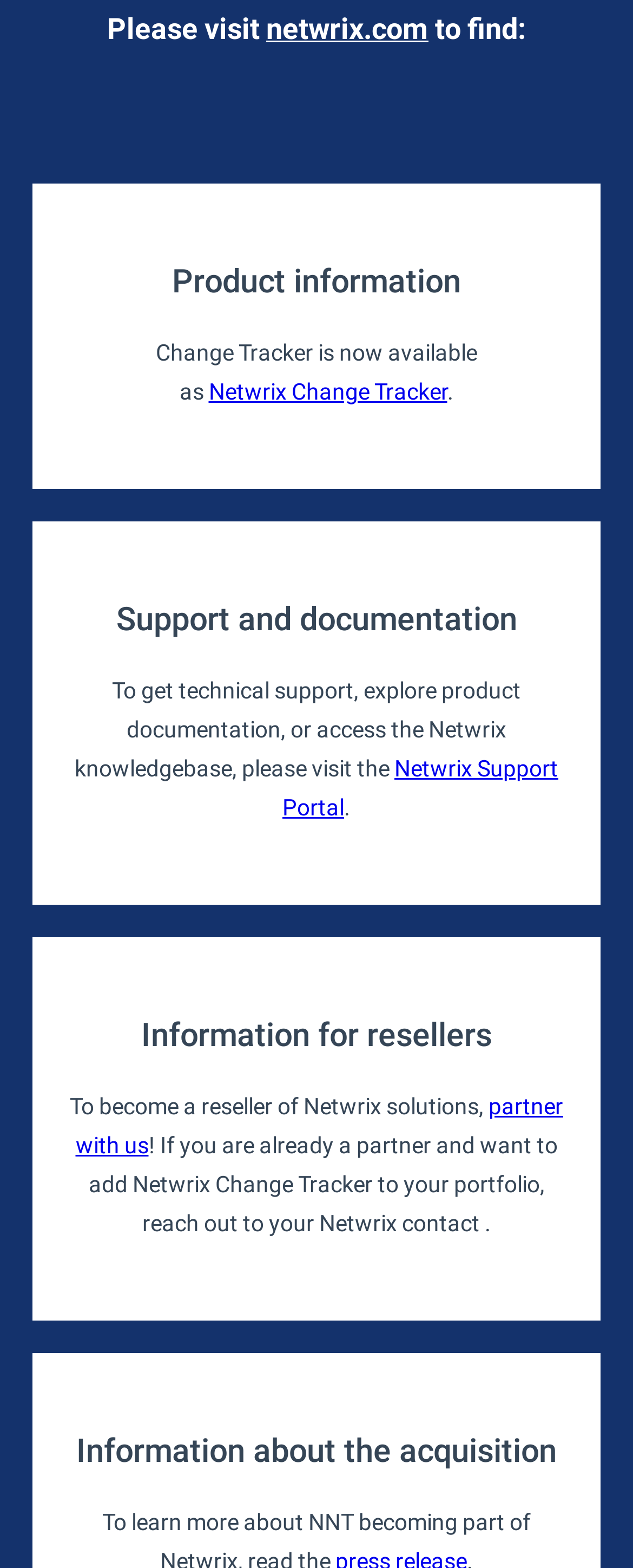Given the description: "Netwrix Support Portal", determine the bounding box coordinates of the UI element. The coordinates should be formatted as four float numbers between 0 and 1, [left, top, right, bottom].

[0.446, 0.482, 0.882, 0.523]